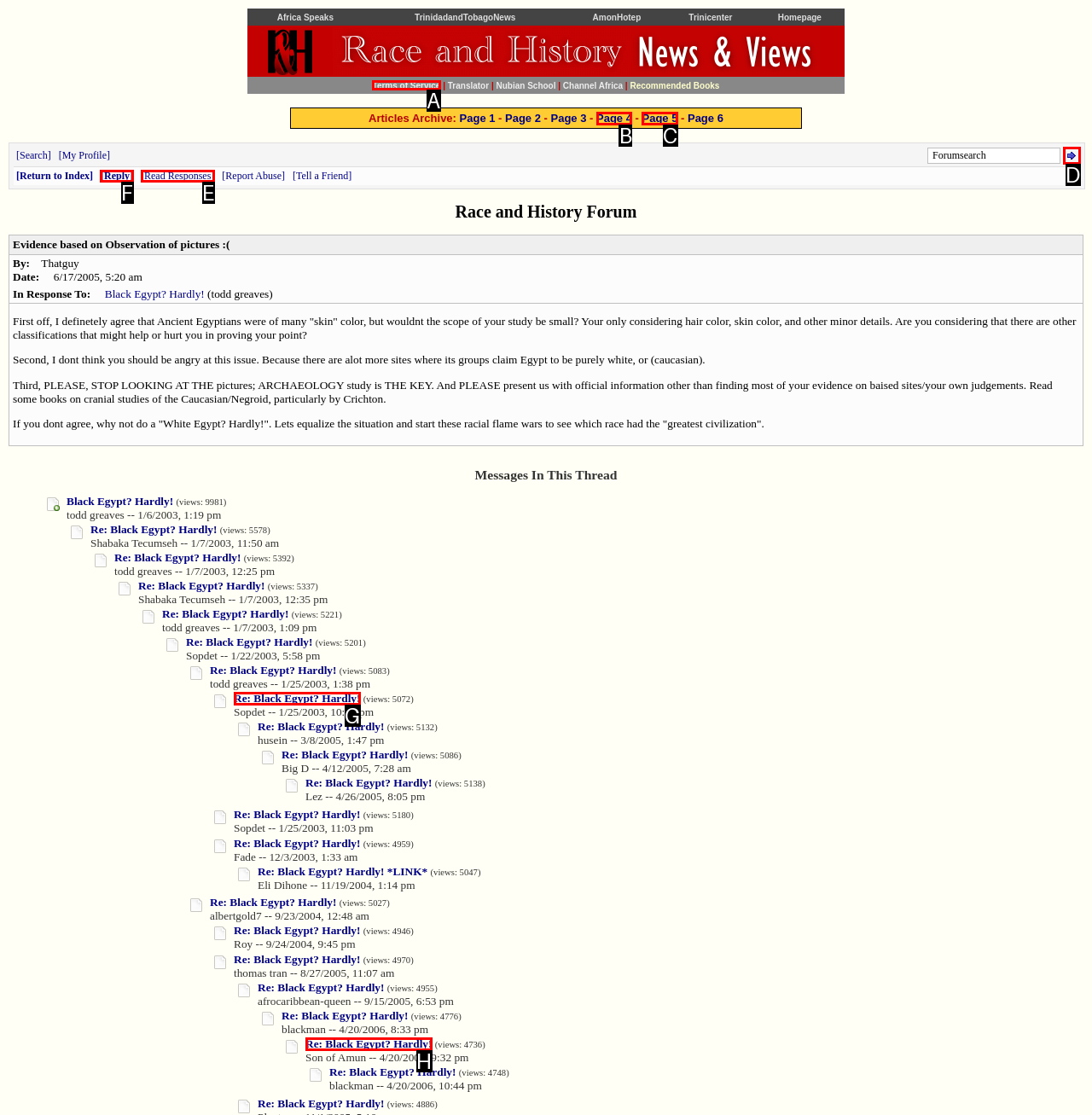Determine which HTML element to click on in order to complete the action: Reply to the post.
Reply with the letter of the selected option.

F